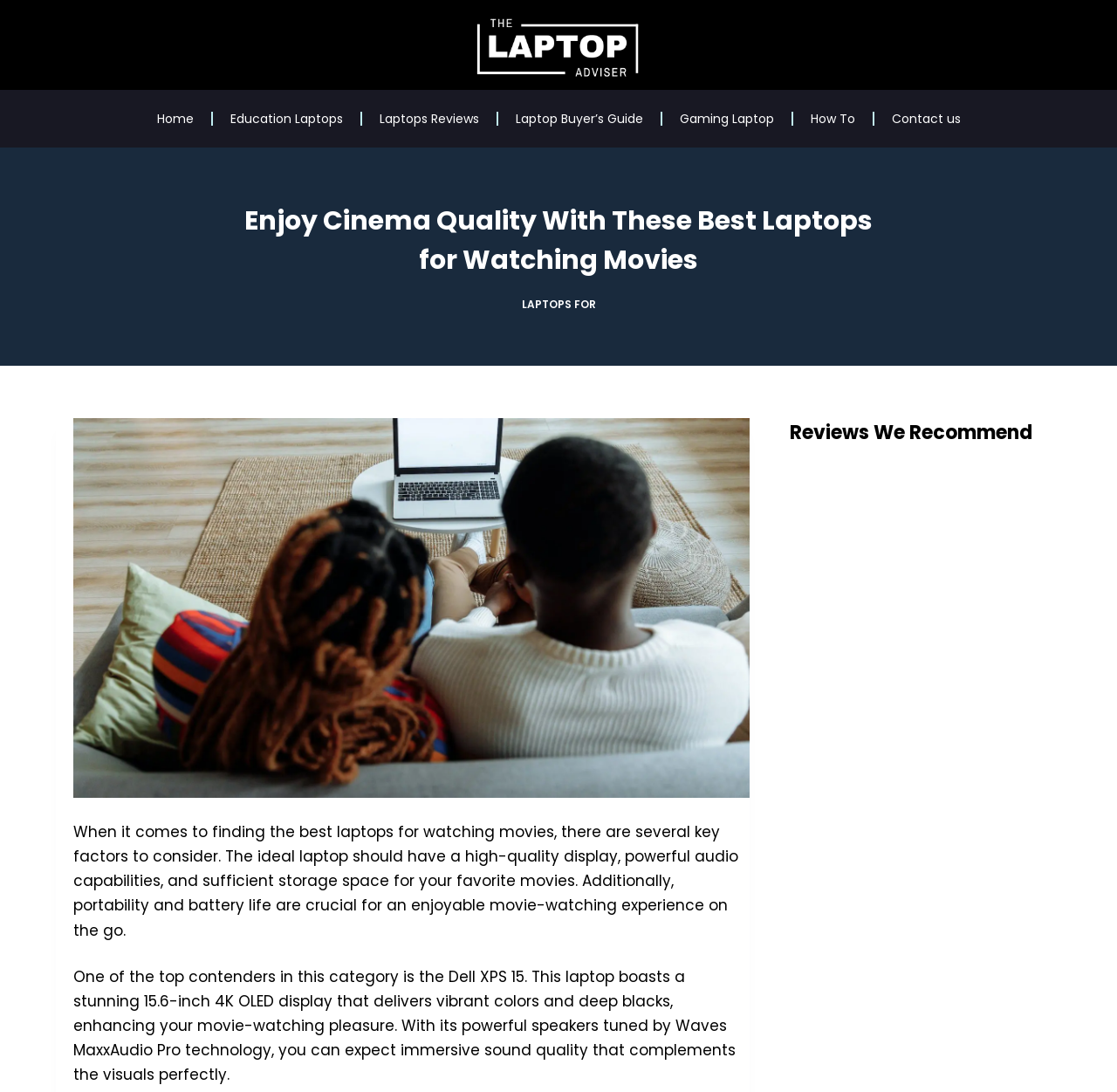Using the description "Home", locate and provide the bounding box of the UI element.

[0.125, 0.09, 0.189, 0.127]